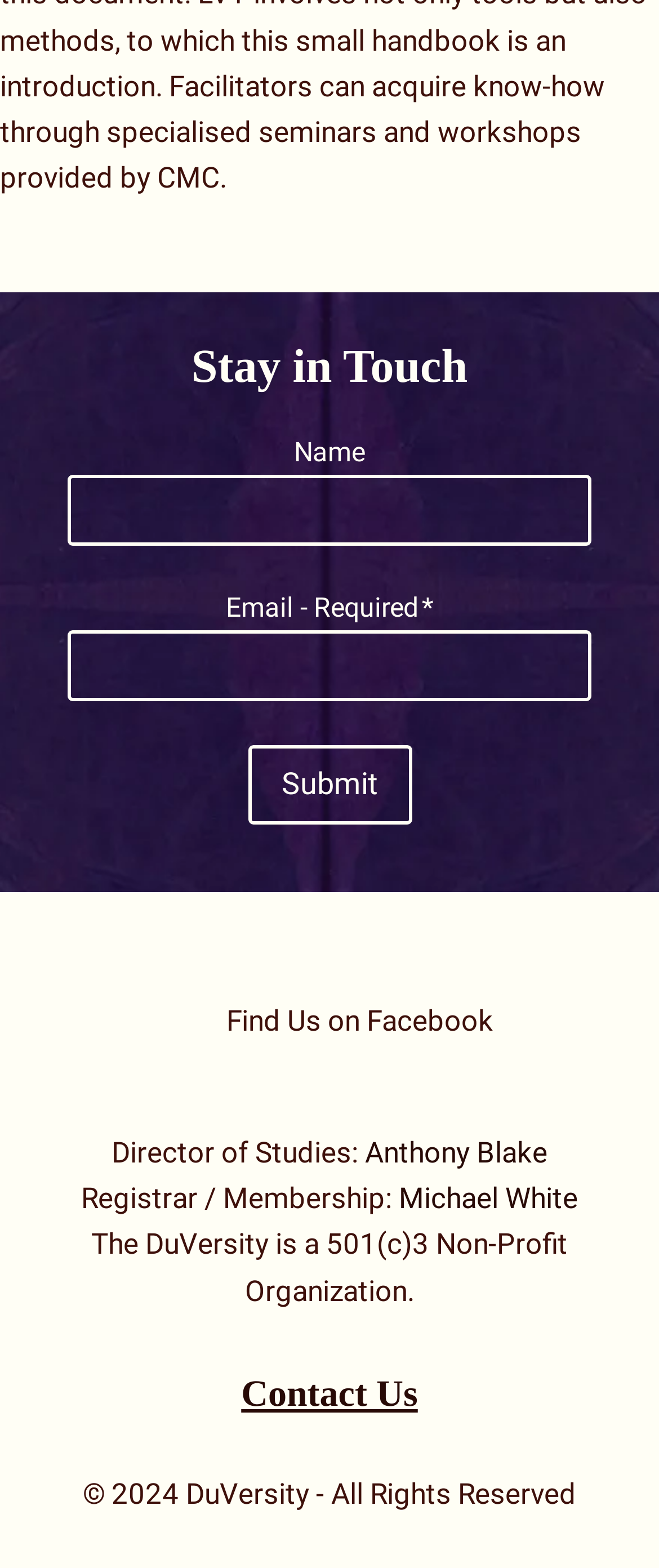Respond with a single word or phrase for the following question: 
Who is the Director of Studies?

Anthony Blake